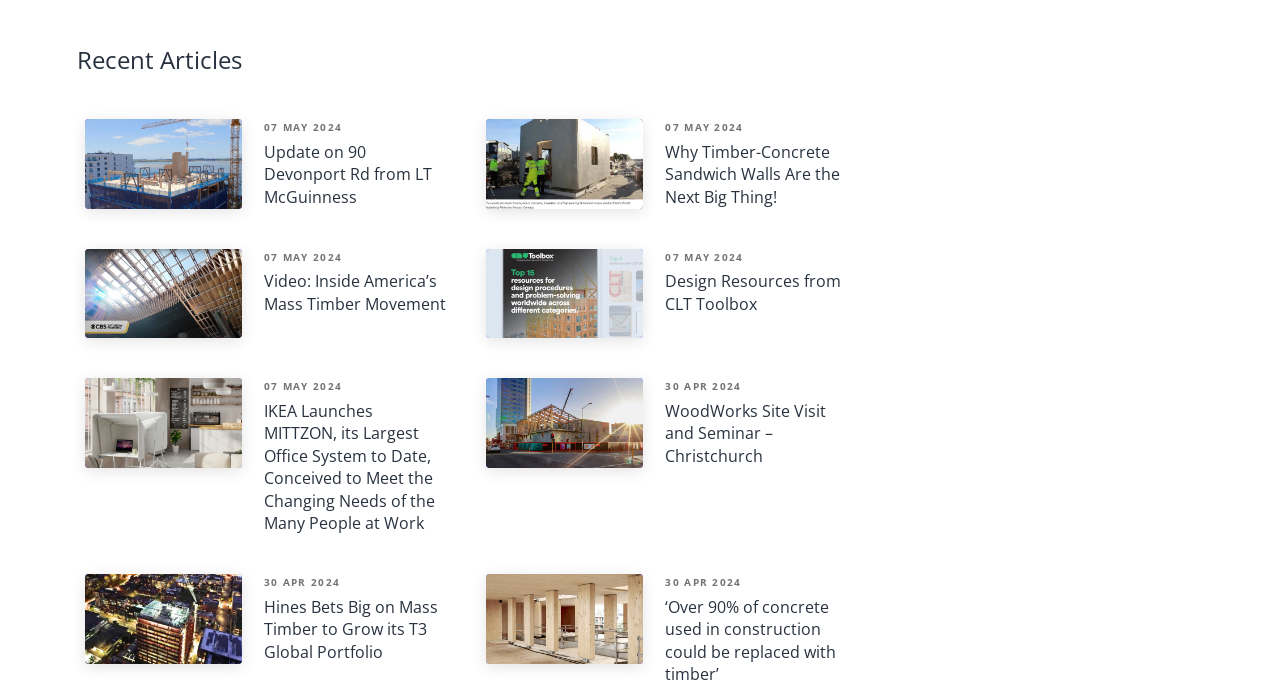How many articles are on this webpage?
Examine the image and give a concise answer in one word or a short phrase.

10